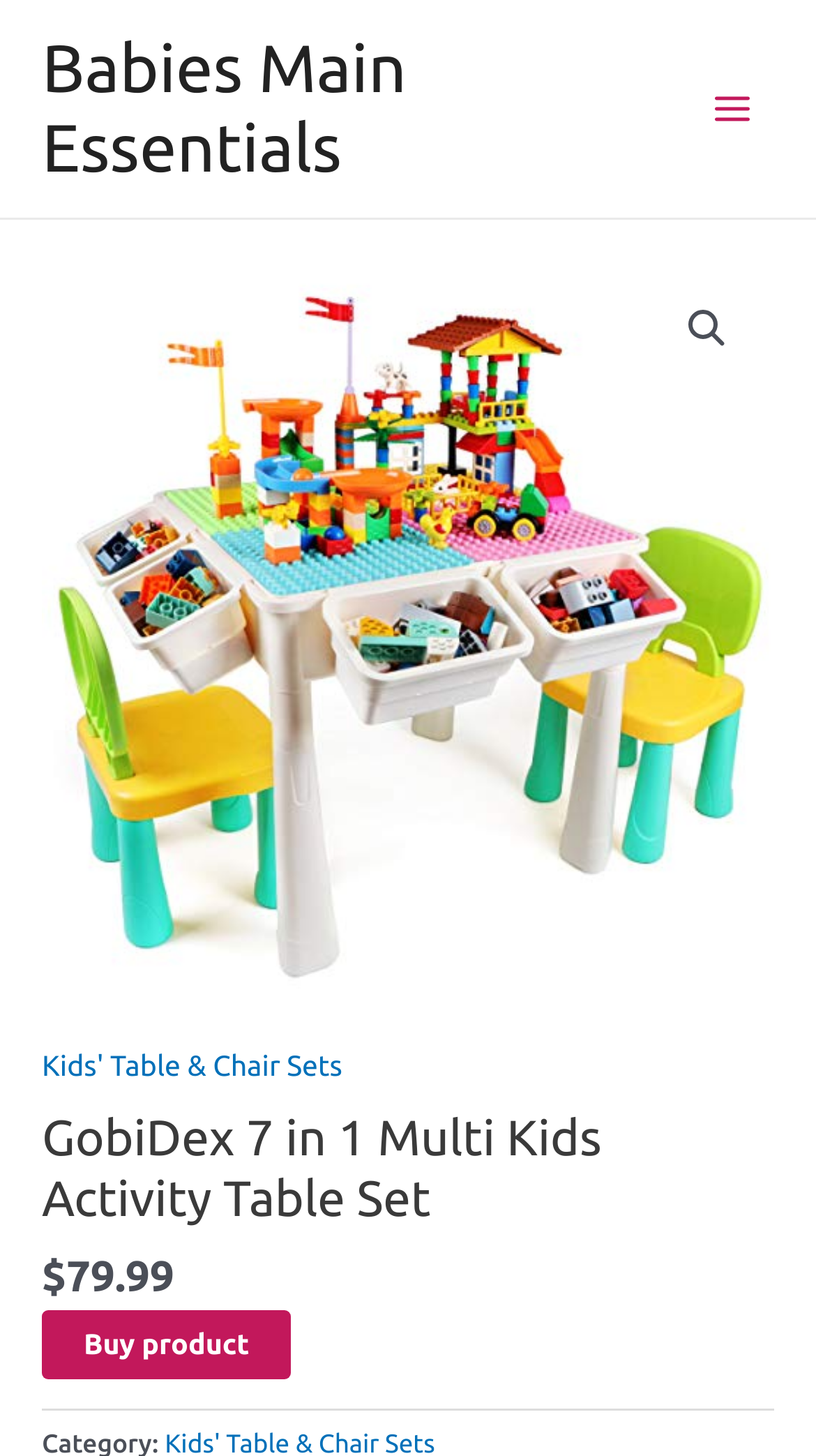Answer the question with a single word or phrase: 
What is the type of product being sold?

Kids Activity Table Set